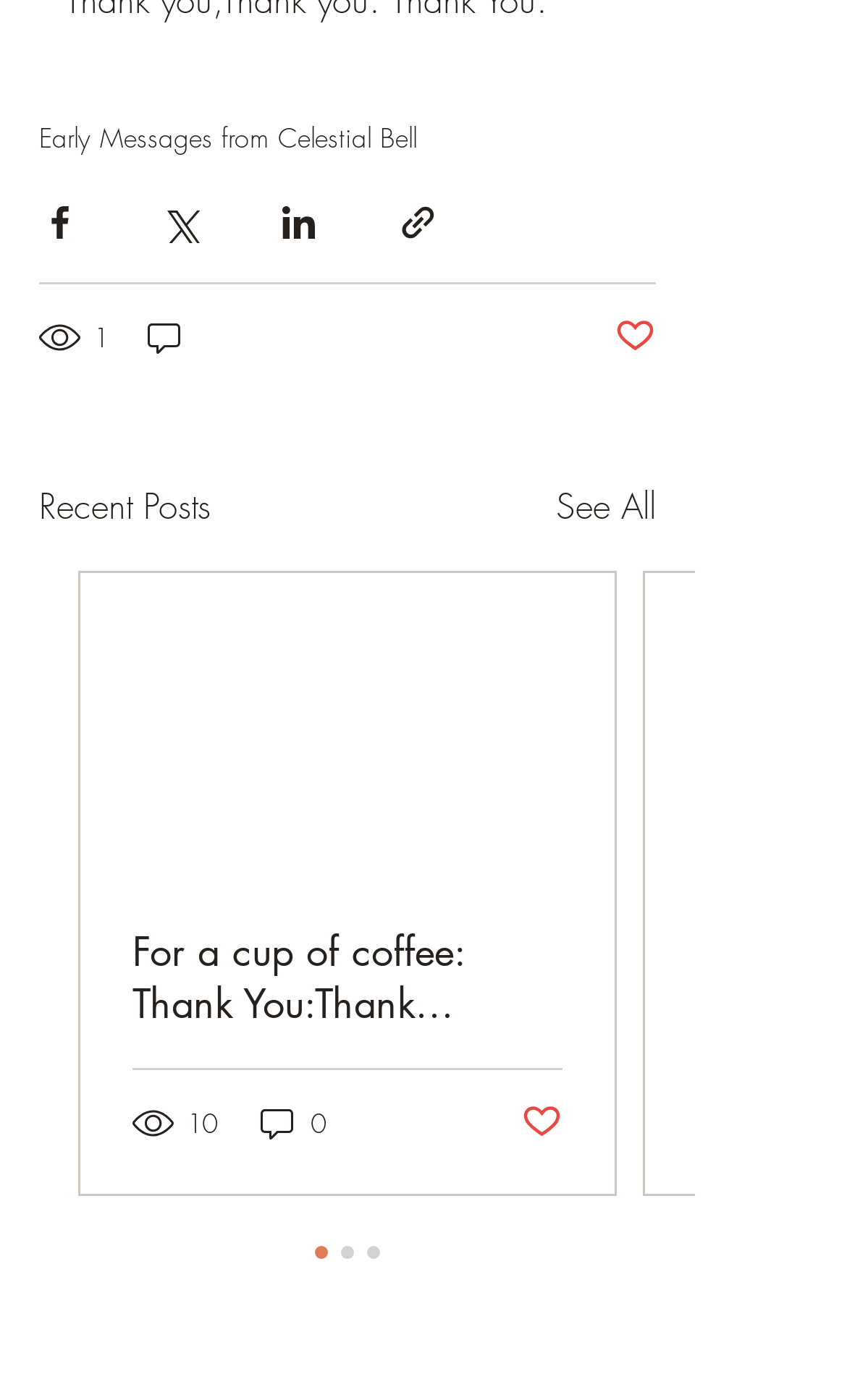Locate the bounding box coordinates of the UI element described by: "parent_node: 1". Provide the coordinates as four float numbers between 0 and 1, formatted as [left, top, right, bottom].

[0.169, 0.225, 0.223, 0.257]